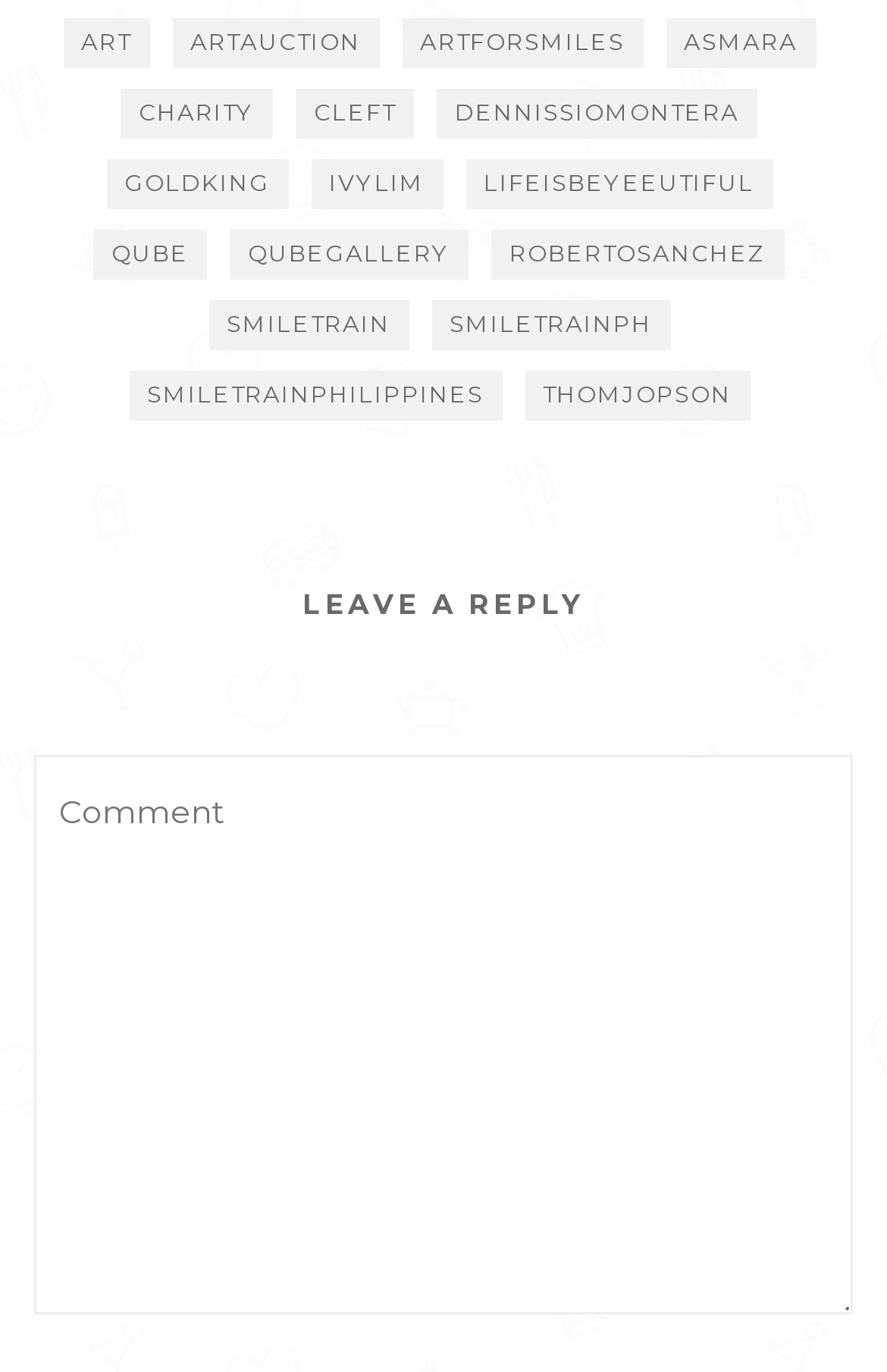Answer the following query with a single word or phrase:
What is the purpose of the textbox at the bottom?

To leave a comment